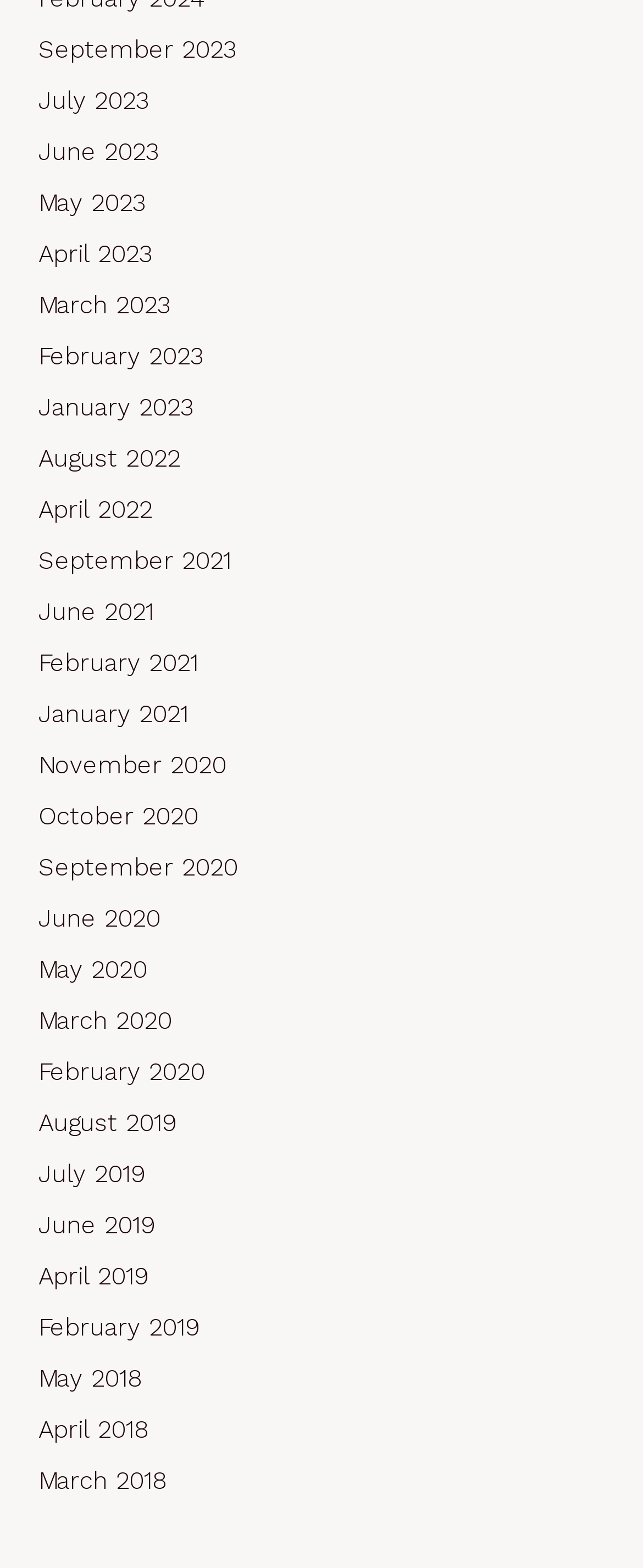Please locate the clickable area by providing the bounding box coordinates to follow this instruction: "view September 2023".

[0.06, 0.02, 0.94, 0.044]